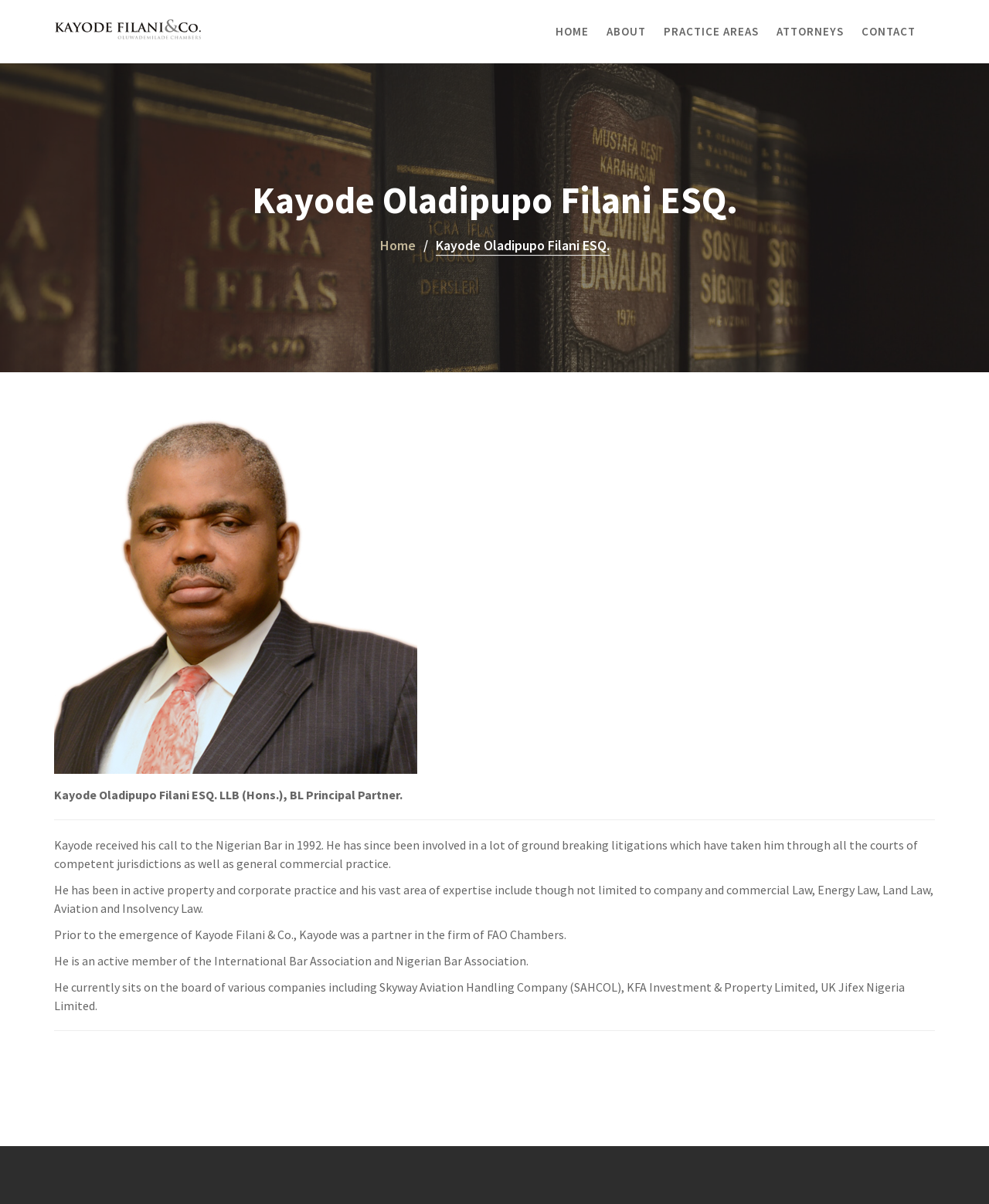What is Kayode's area of expertise?
Refer to the image and give a detailed response to the question.

Kayode's area of expertise includes company and commercial law, energy law, land law, aviation law, and insolvency law, as mentioned in the article section of the webpage.